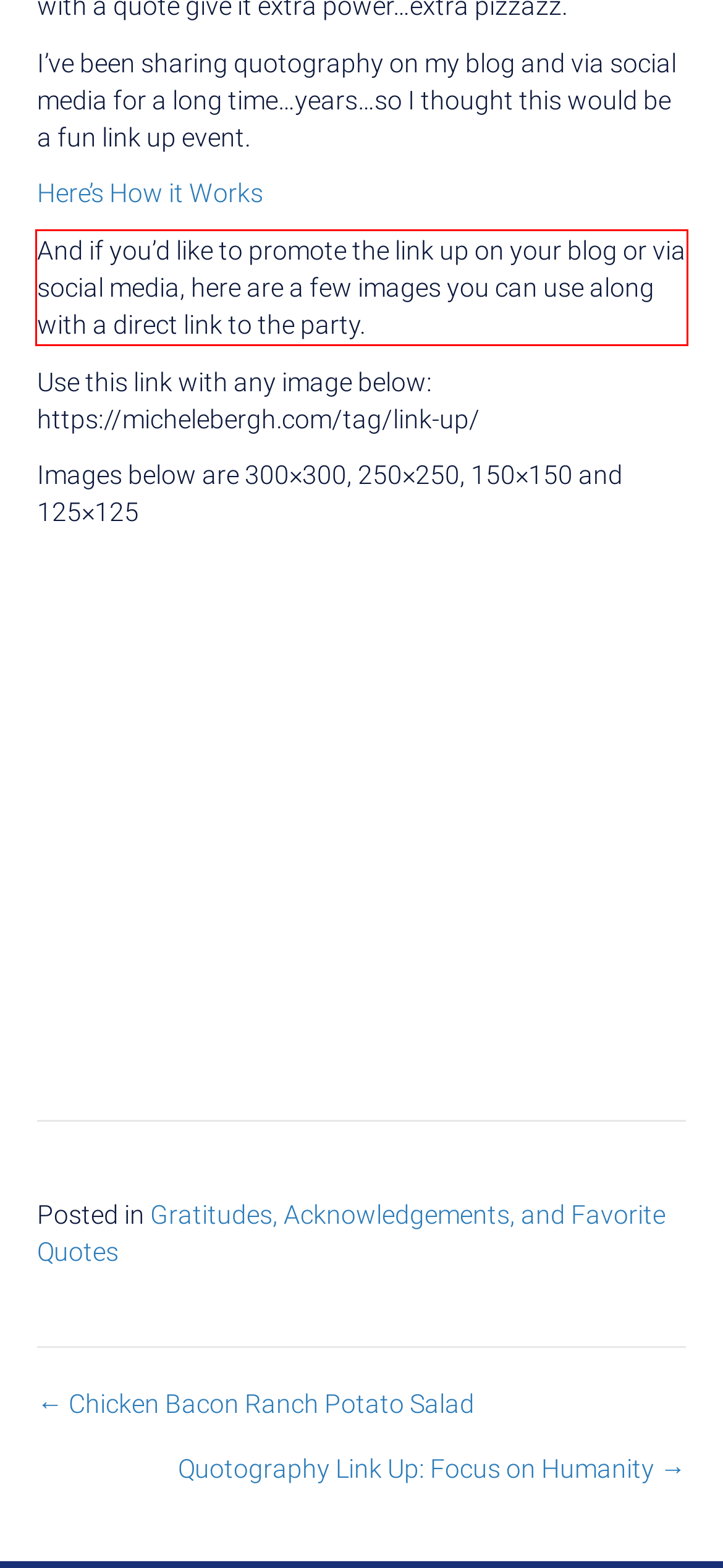Please extract the text content within the red bounding box on the webpage screenshot using OCR.

And if you’d like to promote the link up on your blog or via social media, here are a few images you can use along with a direct link to the party.